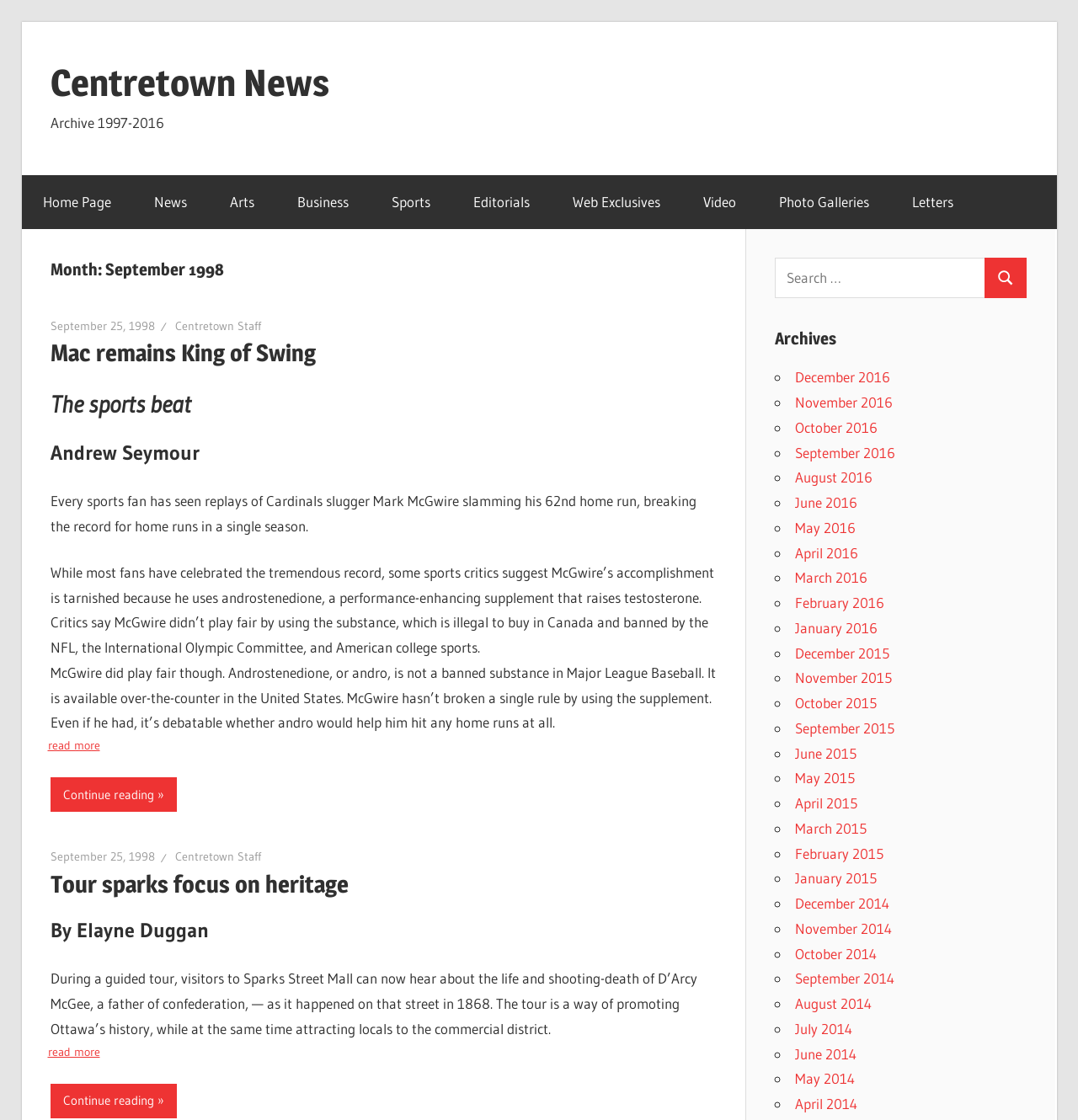Based on the element description: "Tour sparks focus on heritage", identify the bounding box coordinates for this UI element. The coordinates must be four float numbers between 0 and 1, listed as [left, top, right, bottom].

[0.046, 0.777, 0.323, 0.802]